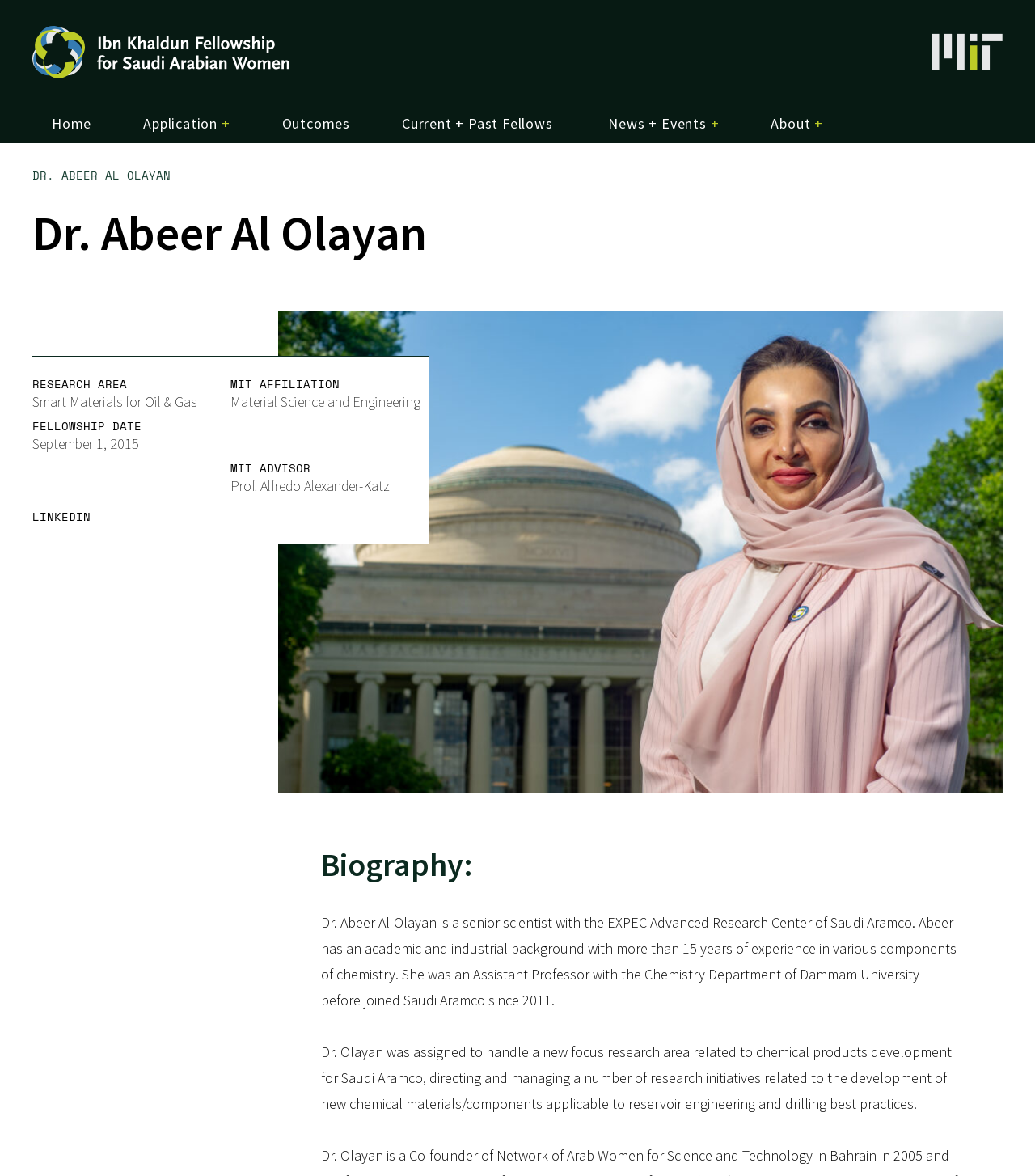Please identify the bounding box coordinates of the clickable element to fulfill the following instruction: "View Dr. Abeer Al Olayan's biography". The coordinates should be four float numbers between 0 and 1, i.e., [left, top, right, bottom].

[0.31, 0.719, 0.927, 0.752]